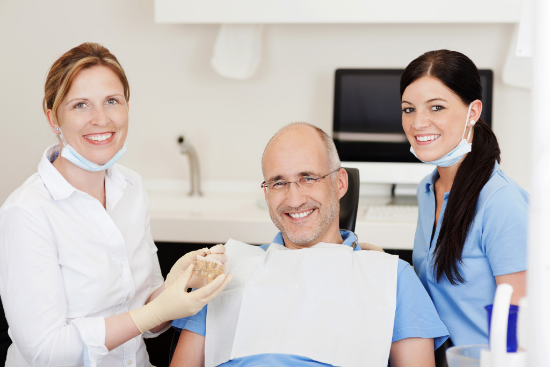Explain the image with as much detail as possible.

The image captures a warm and professional moment in a dental office. In the foreground, a smiling male patient sits comfortably in the dental chair, displaying a relaxed demeanor. He is flanked by two dental professionals. On the left, a woman wearing a white shirt and disposable gloves holds a dental mold or model, likely demonstrating some aspect of dental care. On the right, another woman, dressed in a blue top, also smiles warmly, contributing to the friendly atmosphere. The background features modern dental equipment, enhancing the contemporary feel of the practice. This scene reflects the supportive and informative approach that dental professionals take to alleviate patient anxiety and provide quality care.